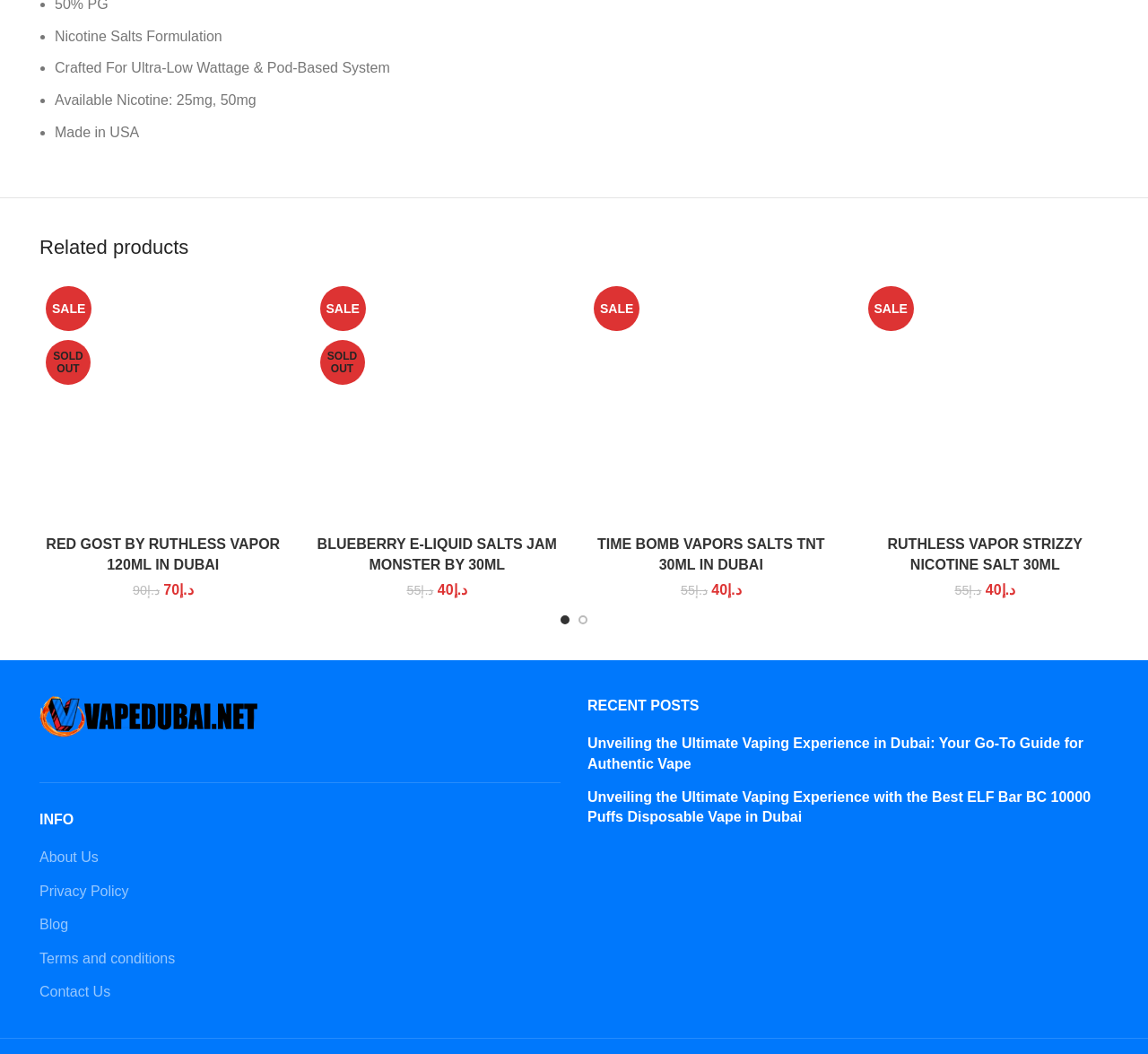Please predict the bounding box coordinates of the element's region where a click is necessary to complete the following instruction: "Check original price of TIME BOMB VAPORS SALTS TNT 30ML IN DUBAI". The coordinates should be represented by four float numbers between 0 and 1, i.e., [left, top, right, bottom].

[0.628, 0.552, 0.731, 0.586]